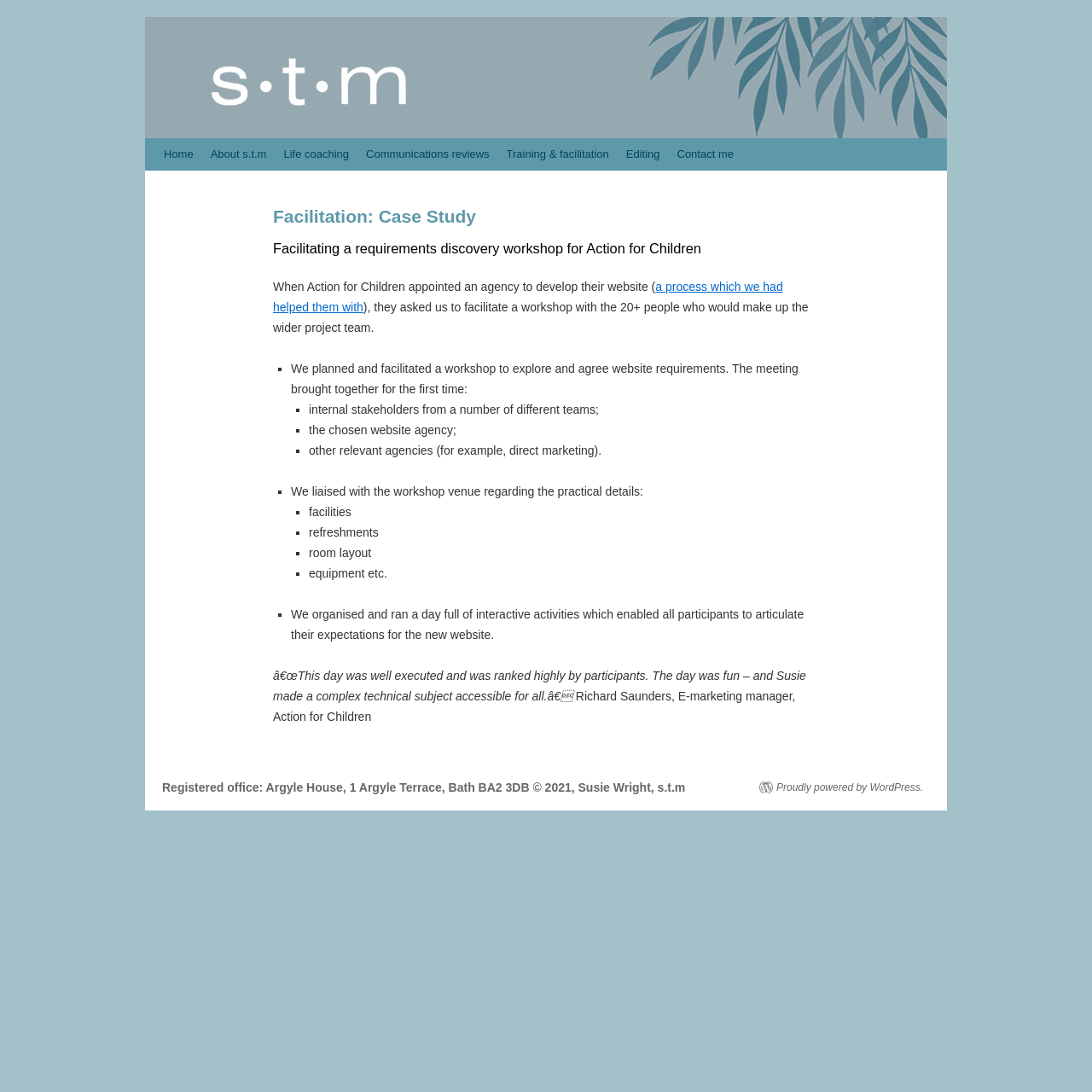How many people made up the wider project team?
Make sure to answer the question with a detailed and comprehensive explanation.

The text states 'they asked us to facilitate a workshop with the 20+ people who would make up the wider project team.' which indicates that there were more than 20 people who made up the wider project team.